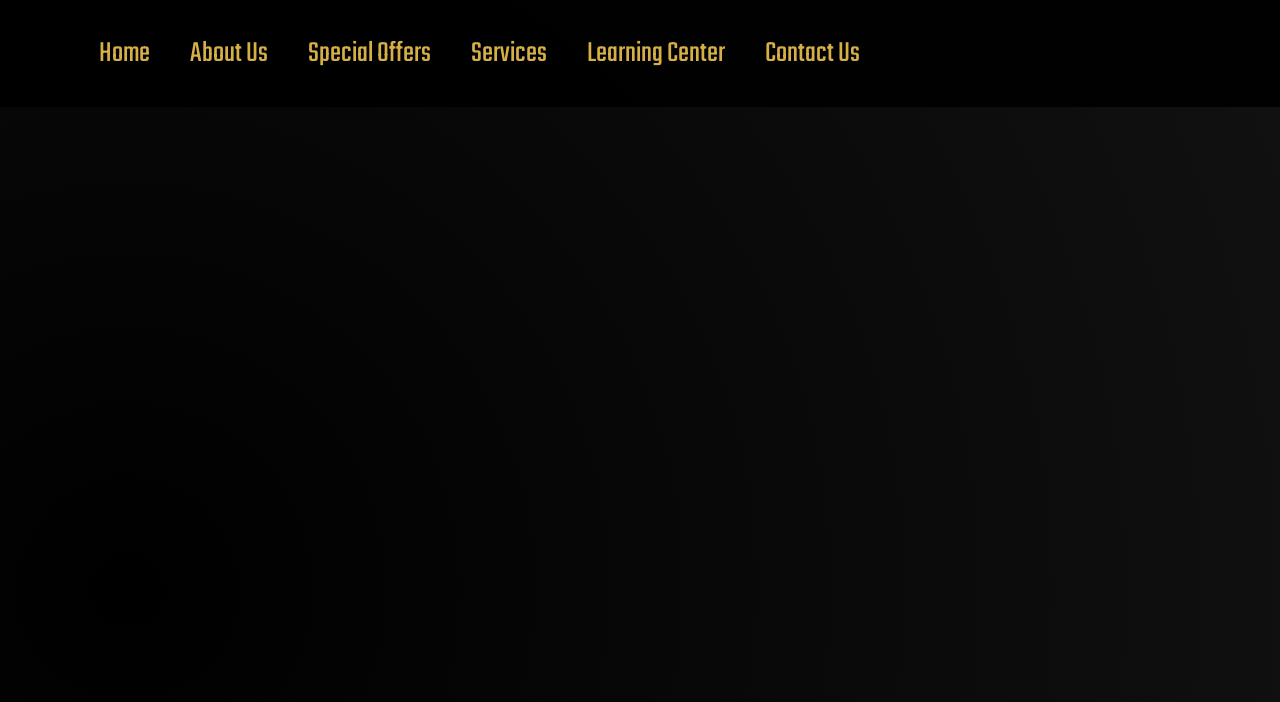Please provide the main heading of the webpage content.

Introduction to the Series: Ignite Your Passion for DIY Diesel Engine Repair